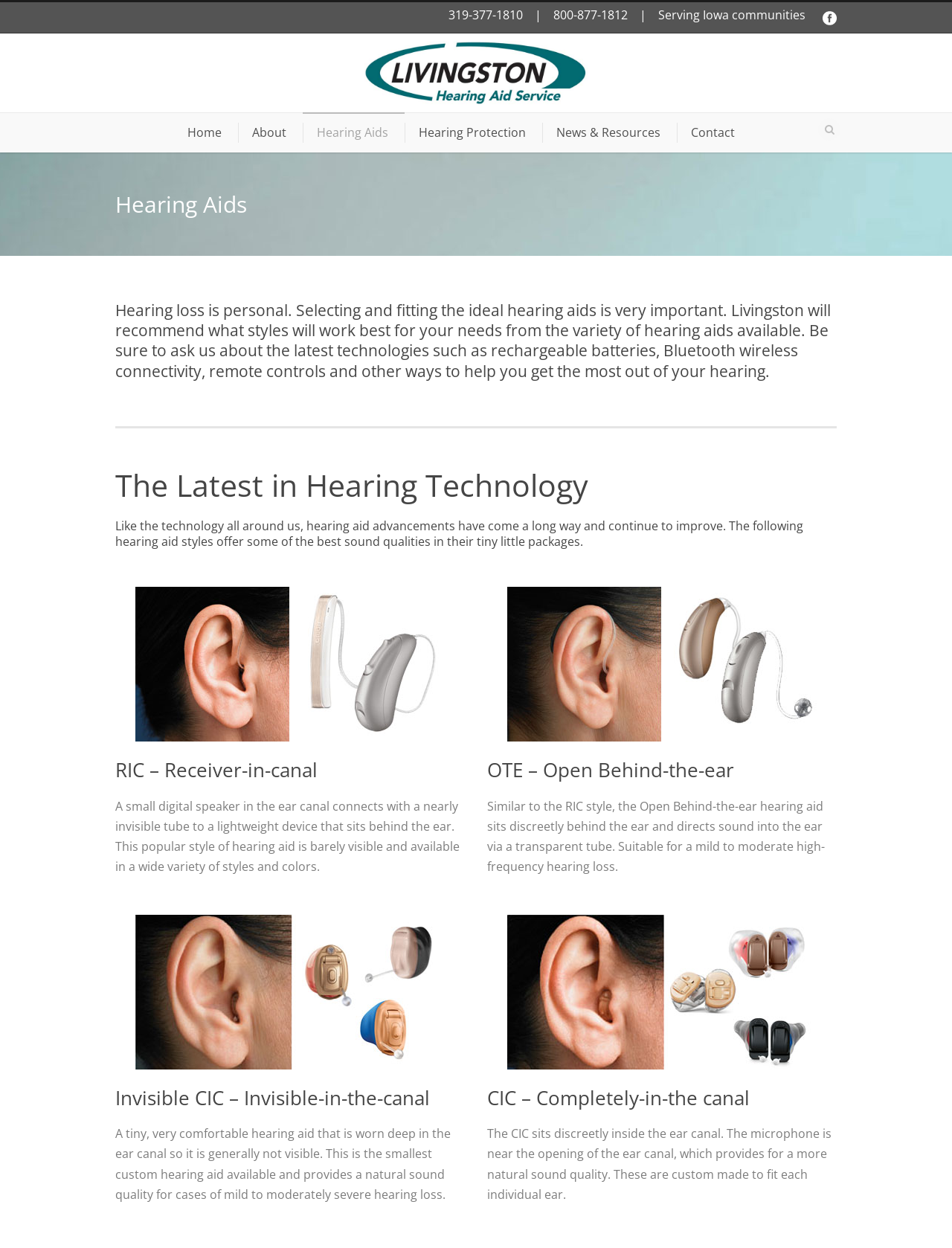Using the element description: "About", determine the bounding box coordinates. The coordinates should be in the format [left, top, right, bottom], with values between 0 and 1.

[0.25, 0.098, 0.305, 0.114]